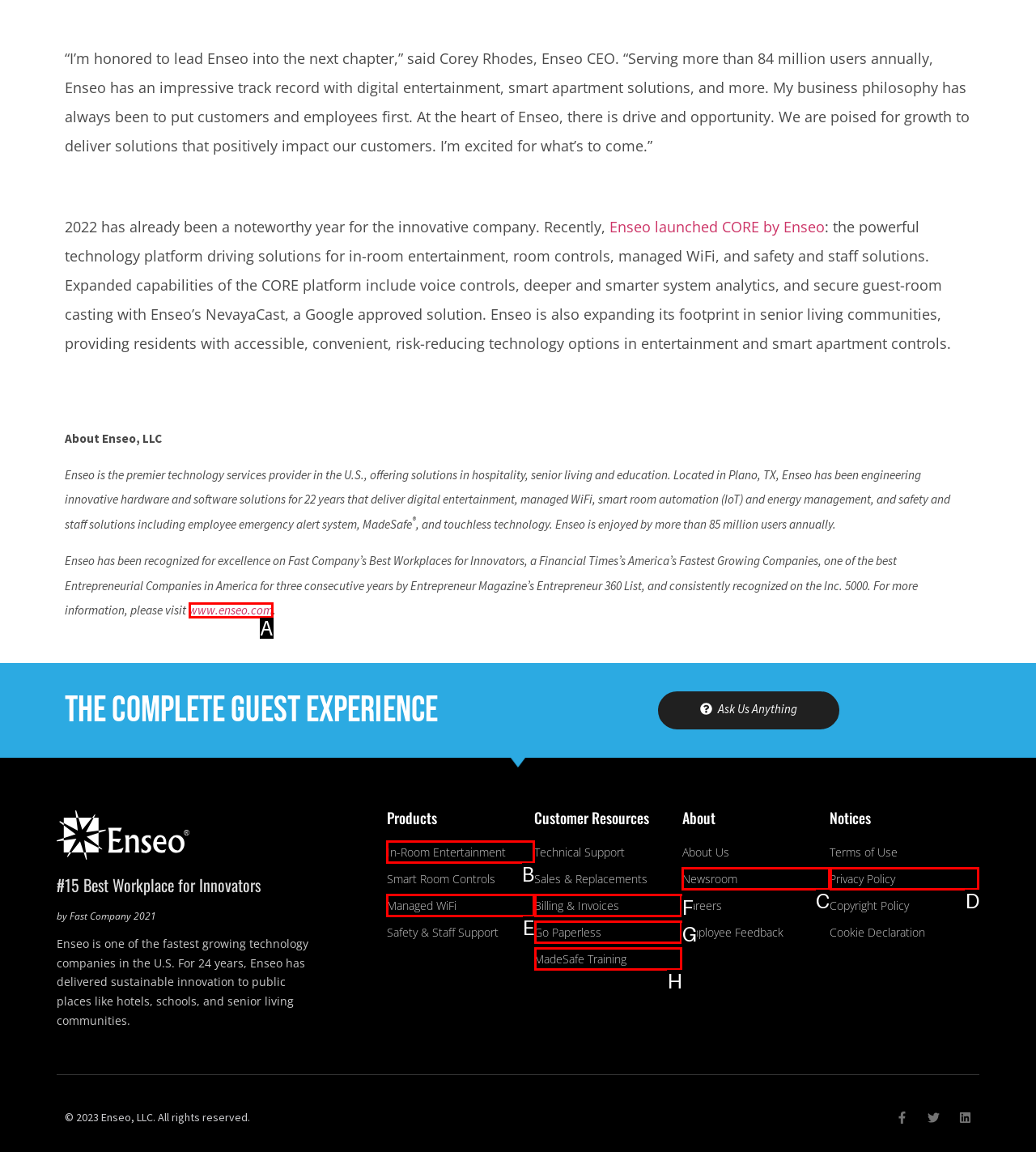From the given choices, identify the element that matches: Go Paperless
Answer with the letter of the selected option.

G